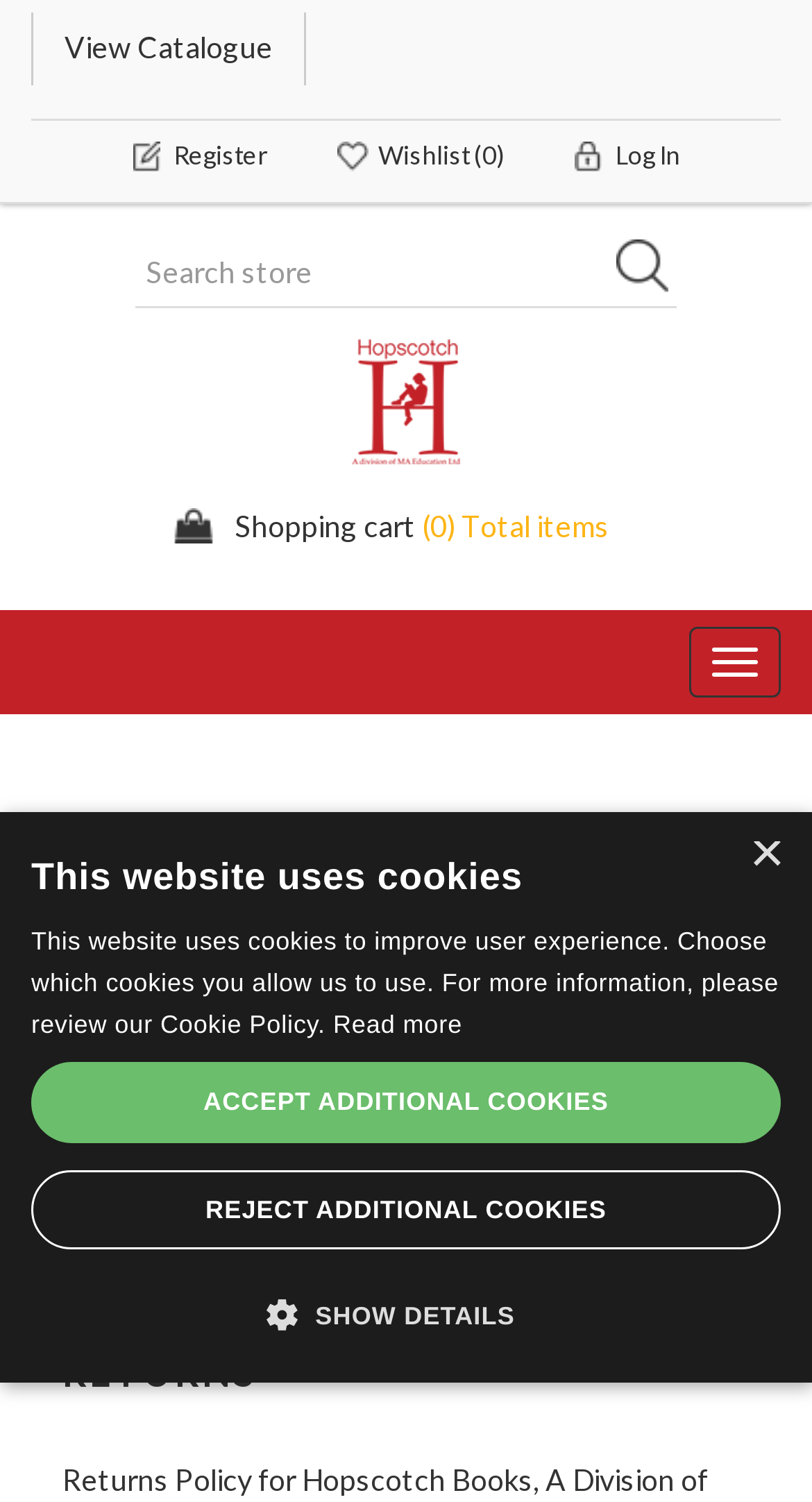Please predict the bounding box coordinates (top-left x, top-left y, bottom-right x, bottom-right y) for the UI element in the screenshot that fits the description: Accept Additional Cookies

[0.038, 0.708, 0.962, 0.761]